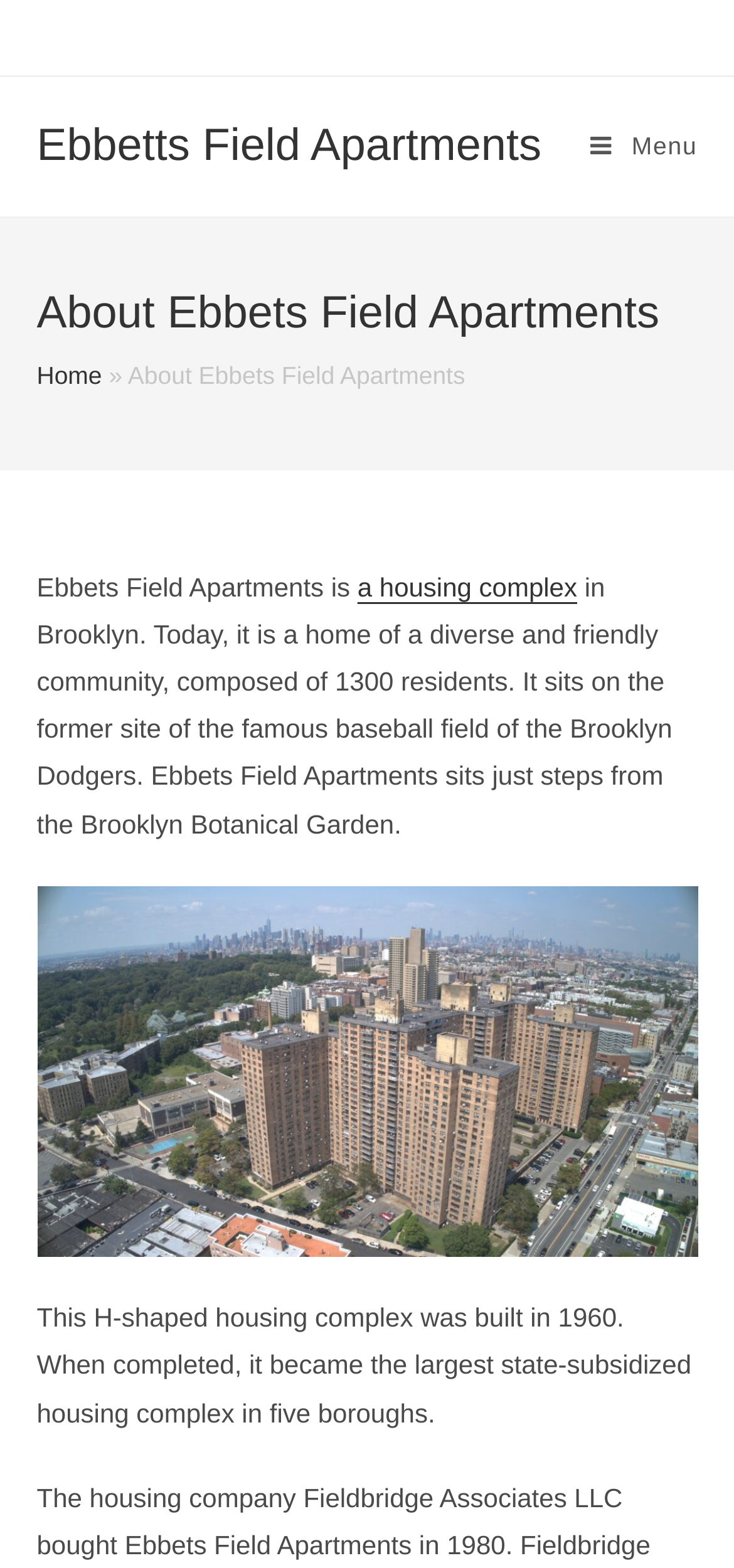Craft a detailed narrative of the webpage's structure and content.

The webpage is about Ebbets Field Apartments, a housing complex in Brooklyn. At the top left of the page, there is a link to "Ebbetts Field Apartments" and a mobile menu link at the top right. Below these links, there is a header section that spans the entire width of the page, containing a heading that reads "About Ebbets Field Apartments". 

Under the heading, there are links to navigate to other pages, including "Home", which is situated at the top left of this section. A brief description of Ebbets Field Apartments follows, stating that it is a housing complex in Brooklyn, home to a diverse and friendly community of 1300 residents, situated on the former site of the famous baseball field of the Brooklyn Dodgers. 

Below this text, there is an image of the Ebbets Field Apartments Complex, taking up most of the page's width. Finally, at the bottom of the page, there is a paragraph of text that provides more information about the complex, mentioning that it was built in 1960 and became the largest state-subsidized housing complex in five boroughs.